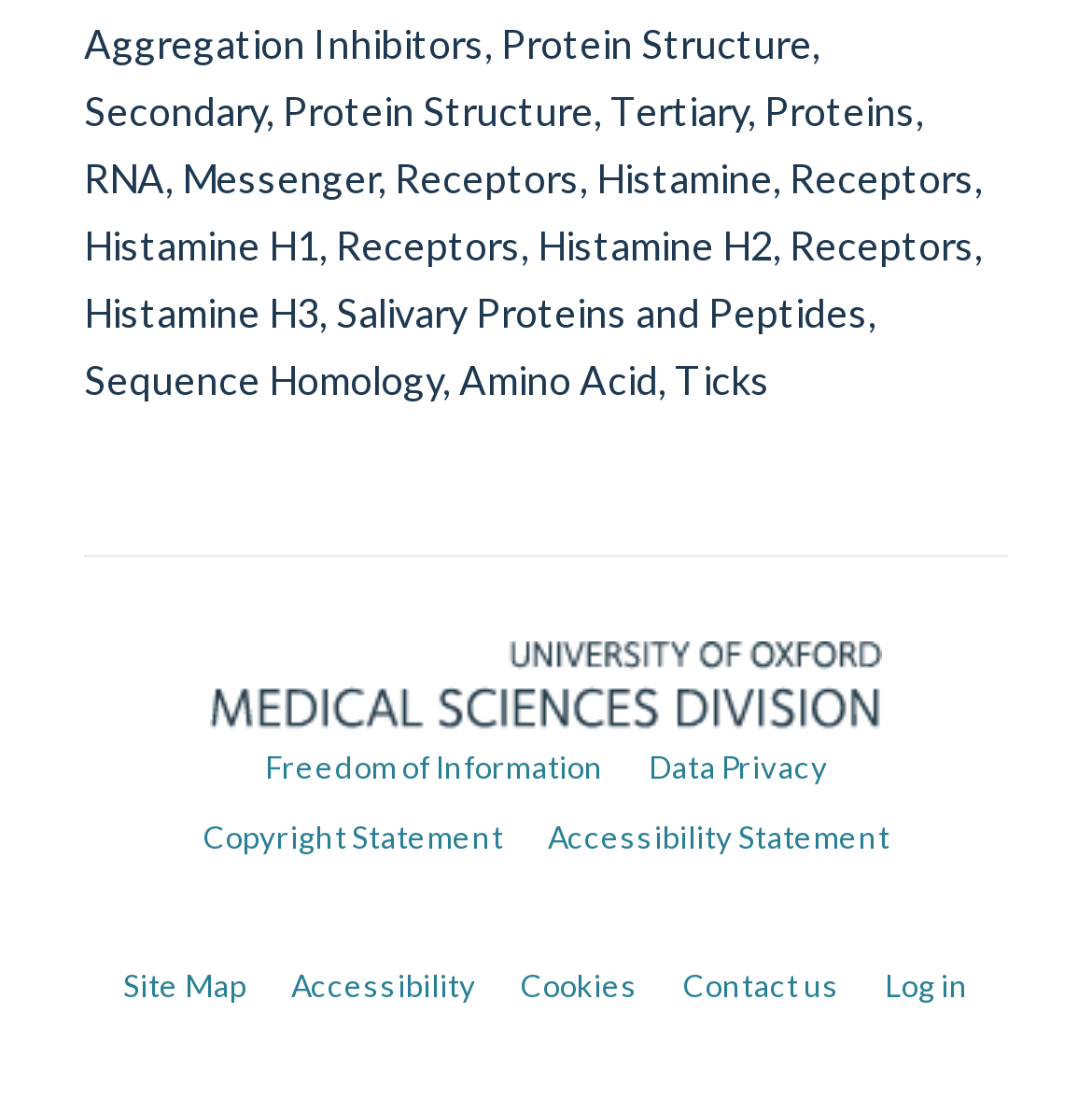Determine the bounding box coordinates of the UI element described by: "Contact us".

[0.626, 0.881, 0.769, 0.914]